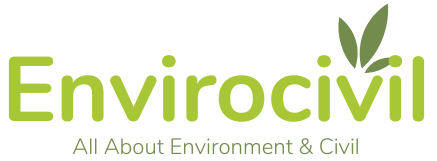Describe every important feature and element in the image comprehensively.

The image features the logo of "Envirocivil," designed to reflect a strong connection to environmental and civil engineering themes. The logo prominently displays the name "Envirocivil" in a vibrant green hue, emphasizing its focus on ecological issues. Below the main title, the tagline "All About Environment & Civil" is presented in a softer font, underscoring the organization's commitment to raising awareness and sharing knowledge in these fields. Accompanying the text are two stylized leaves, symbolizing growth, sustainability, and the importance of environmental stewardship. This branding aims to resonate with audiences interested in environmental and civil matters, fostering a community dedicated to these essential topics.